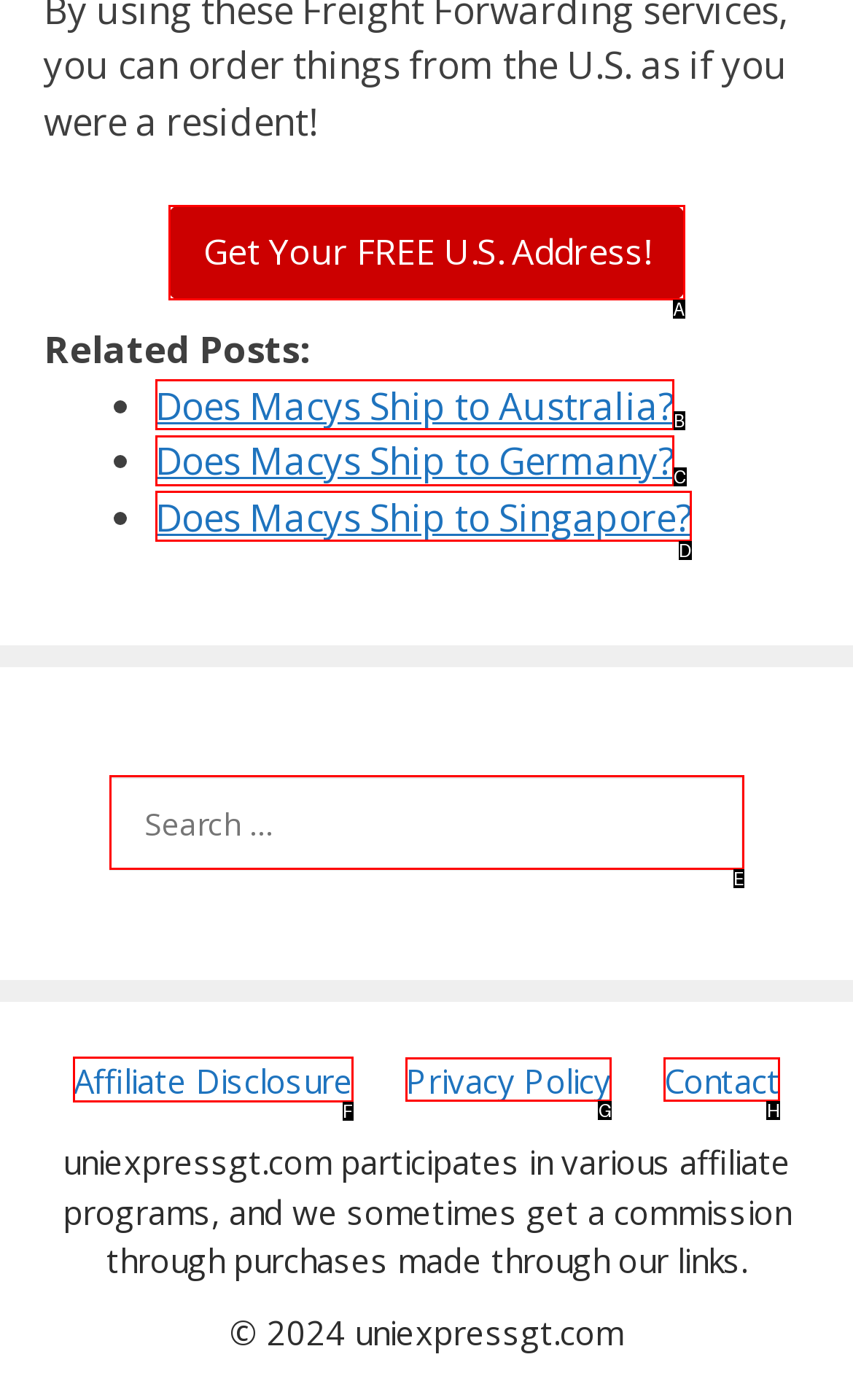Decide which HTML element to click to complete the task: Read affiliate disclosure Provide the letter of the appropriate option.

F